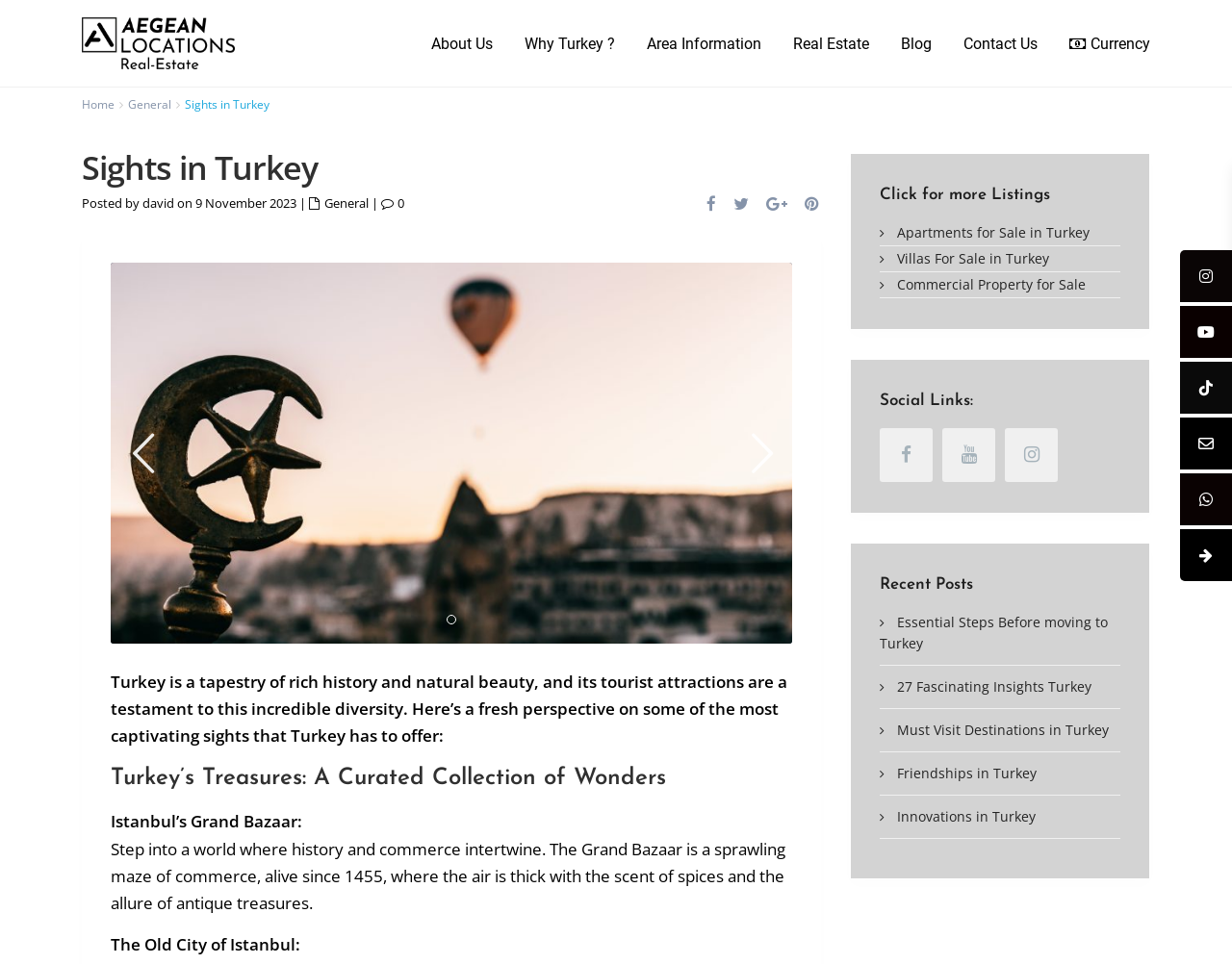Please answer the following question using a single word or phrase: 
What is the purpose of the webpage?

To showcase Turkey's tourist attractions